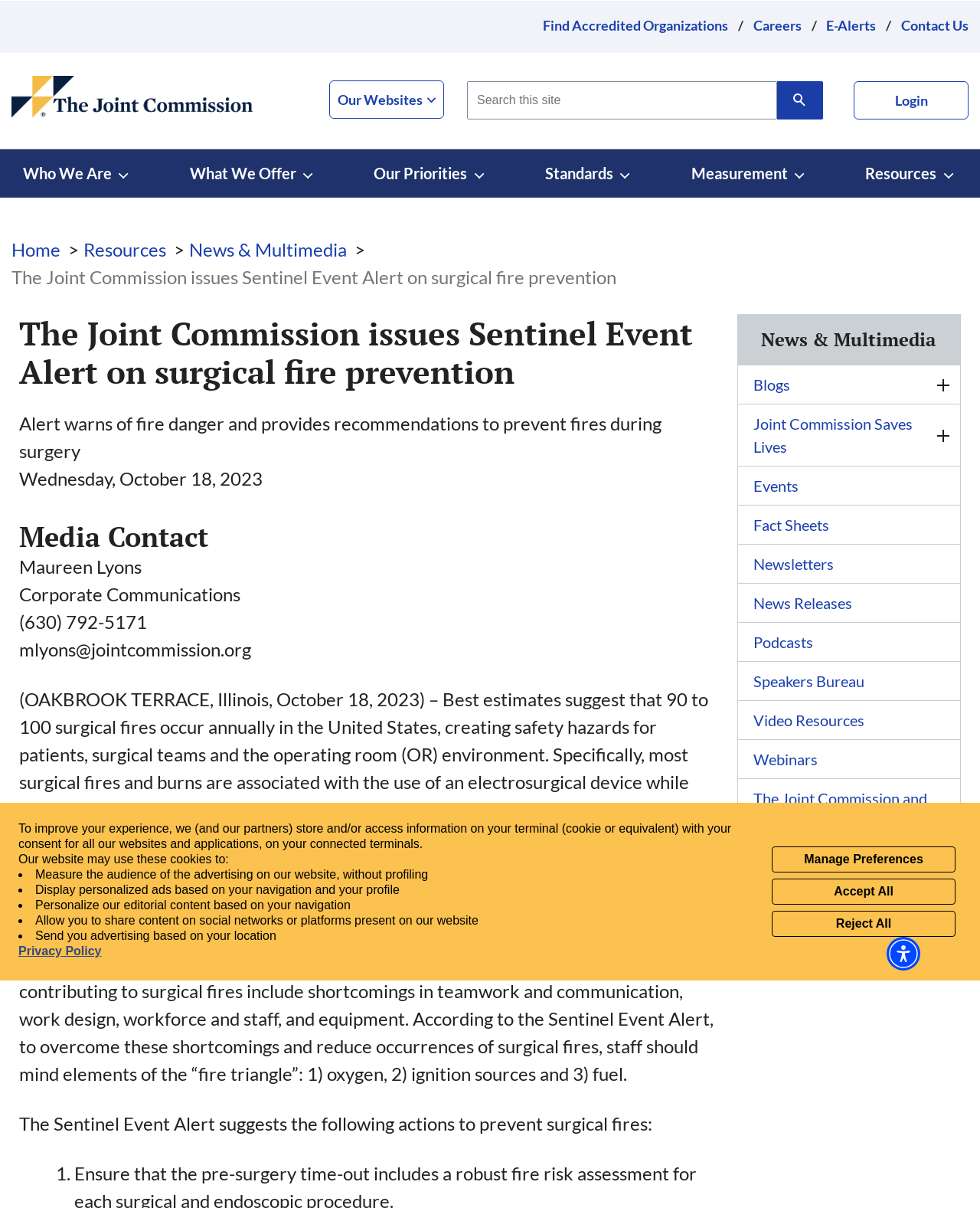Pinpoint the bounding box coordinates of the area that should be clicked to complete the following instruction: "Read the news about surgical fire prevention". The coordinates must be given as four float numbers between 0 and 1, i.e., [left, top, right, bottom].

[0.02, 0.702, 0.732, 0.743]